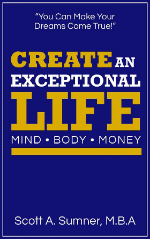Reply to the question with a brief word or phrase: What is the background color of the book cover?

deep blue